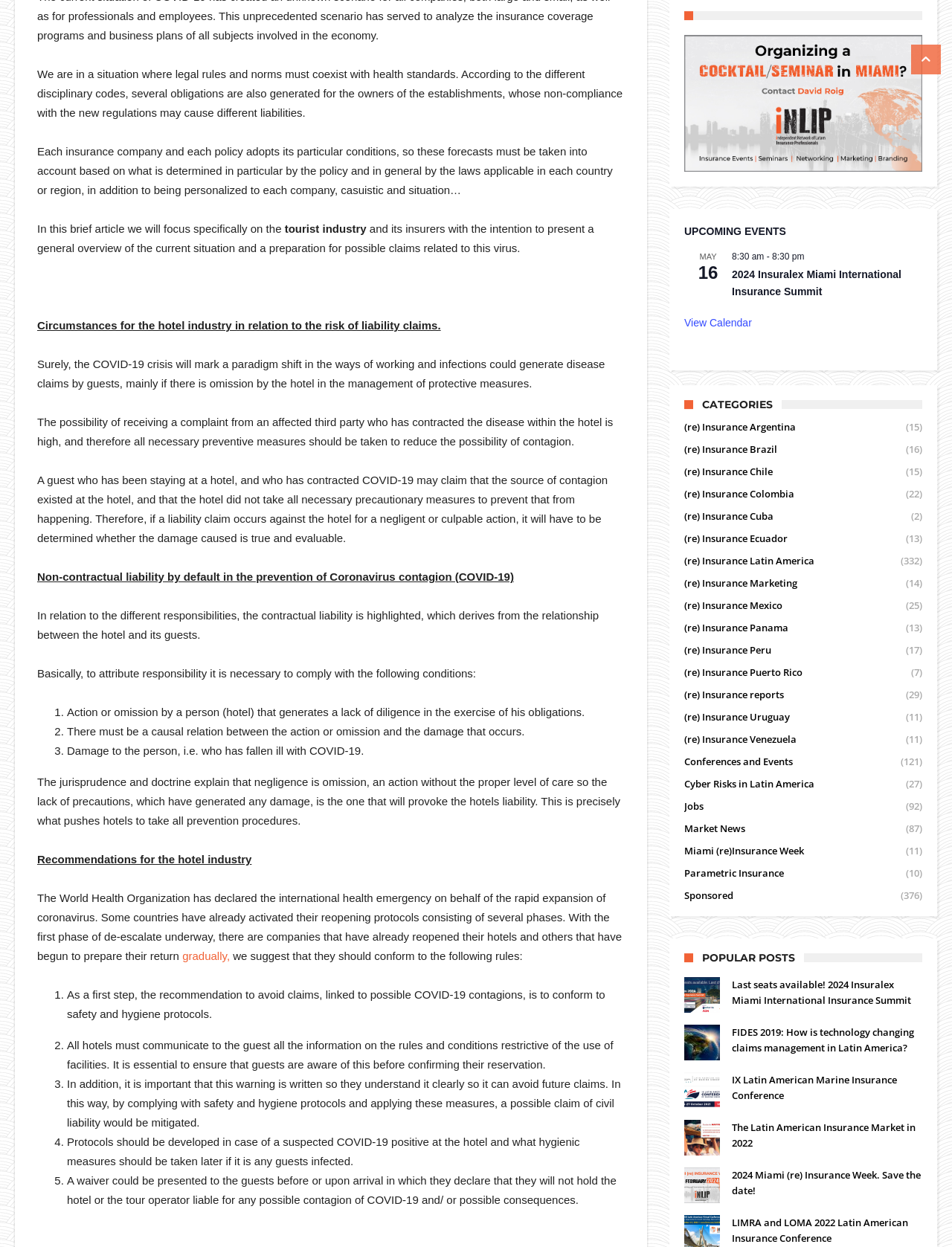Please specify the bounding box coordinates of the clickable section necessary to execute the following command: "Contact David Roig for organizing a cocktail or an event in Miami".

[0.719, 0.028, 0.969, 0.138]